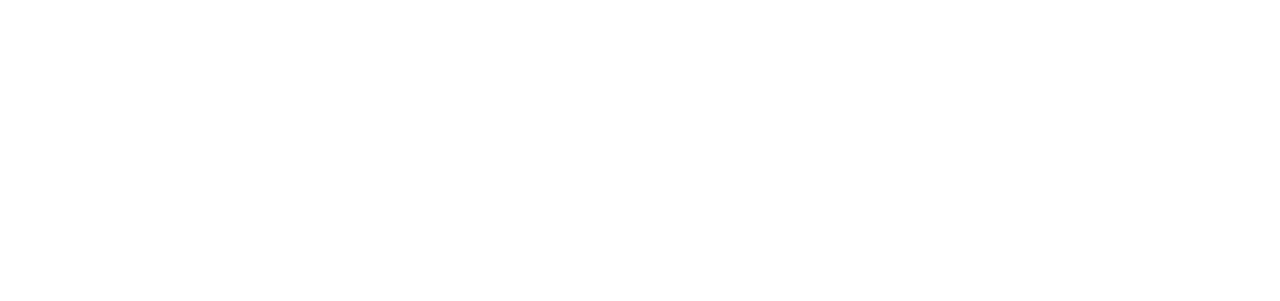What is the second link on the bottom?
Answer with a single word or phrase by referring to the visual content.

新闻报道